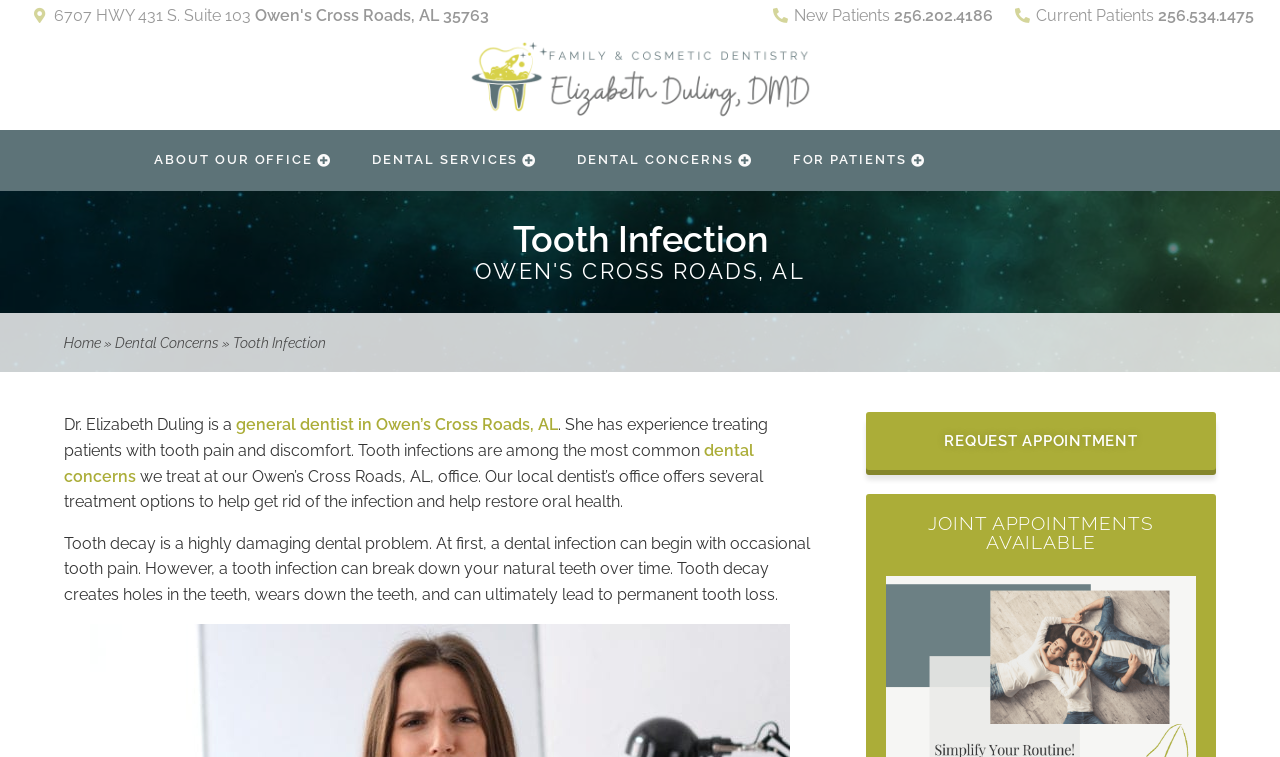Using the provided element description: "About Our Office", determine the bounding box coordinates of the corresponding UI element in the screenshot.

[0.12, 0.201, 0.26, 0.221]